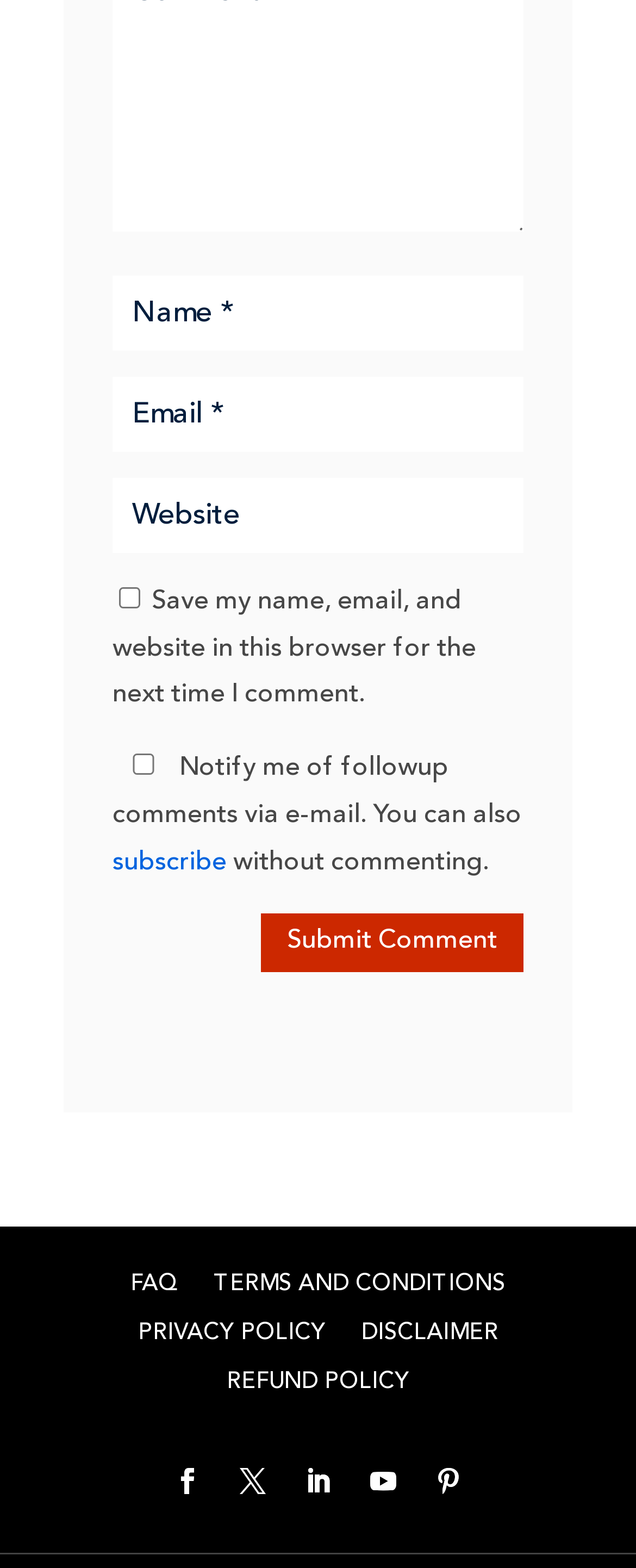Based on the element description: "Refund Policy", identify the UI element and provide its bounding box coordinates. Use four float numbers between 0 and 1, [left, top, right, bottom].

[0.356, 0.874, 0.644, 0.897]